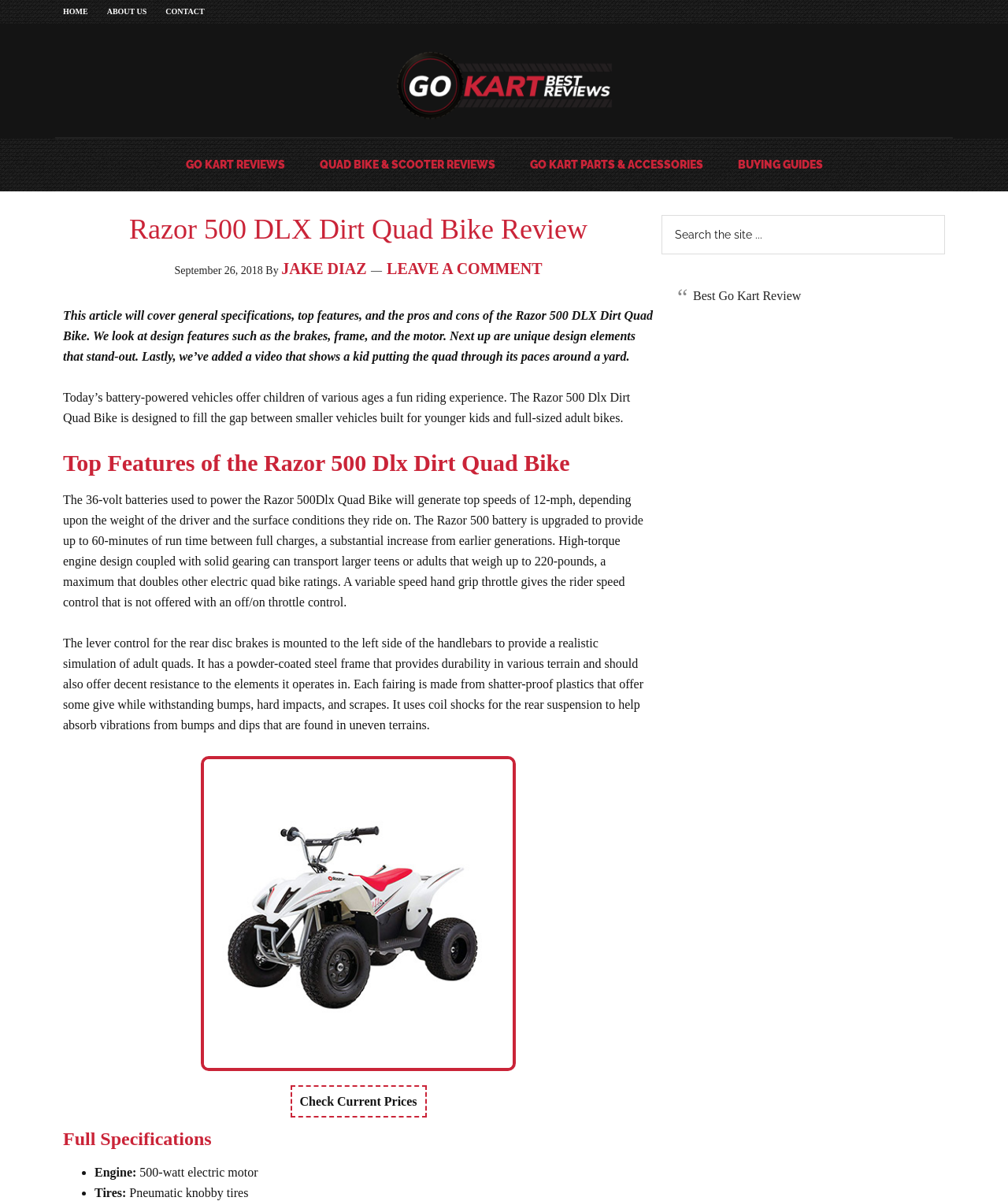What type of brakes does the Razor 500 DLX have?
Utilize the image to construct a detailed and well-explained answer.

The type of brakes can be found in the paragraph that describes the top features of the bike, which states that the lever control for the rear disc brakes is mounted to the left side of the handlebars.